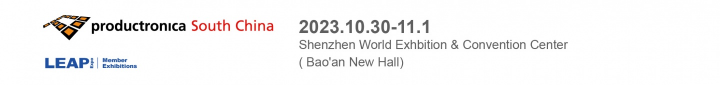Describe the image with as much detail as possible.

This image promotes the "productronica South China 2023" exhibition, highlighting essential event details. The event will take place from October 30 to November 1, 2023, at the Shenzhen World Exhibition & Convention Center, specifically in the Bao'an New Hall. The logo for the event features a stylized graphic associated with electronics manufacturing, symbolizing innovation and industry advancements. Accompanying the logo is a mention of "LEAP!" indicating its affiliation with member exhibitions, further emphasizing its significance within the sector. The layout and design convey a clean, professional aesthetic tailored for industry professionals and exhibitors.